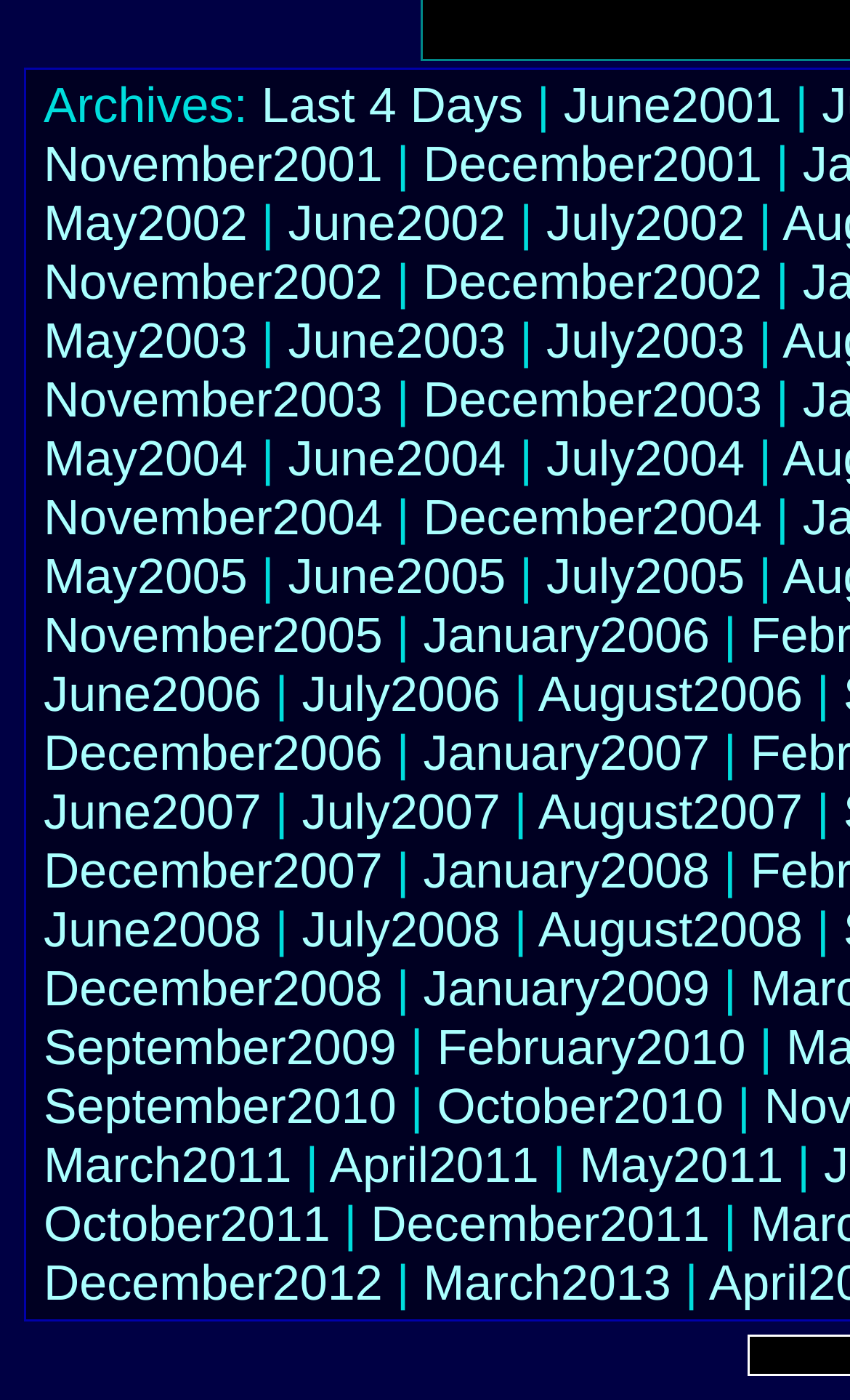Please determine the bounding box coordinates of the clickable area required to carry out the following instruction: "Browse November 2001 archives". The coordinates must be four float numbers between 0 and 1, represented as [left, top, right, bottom].

[0.051, 0.097, 0.45, 0.137]